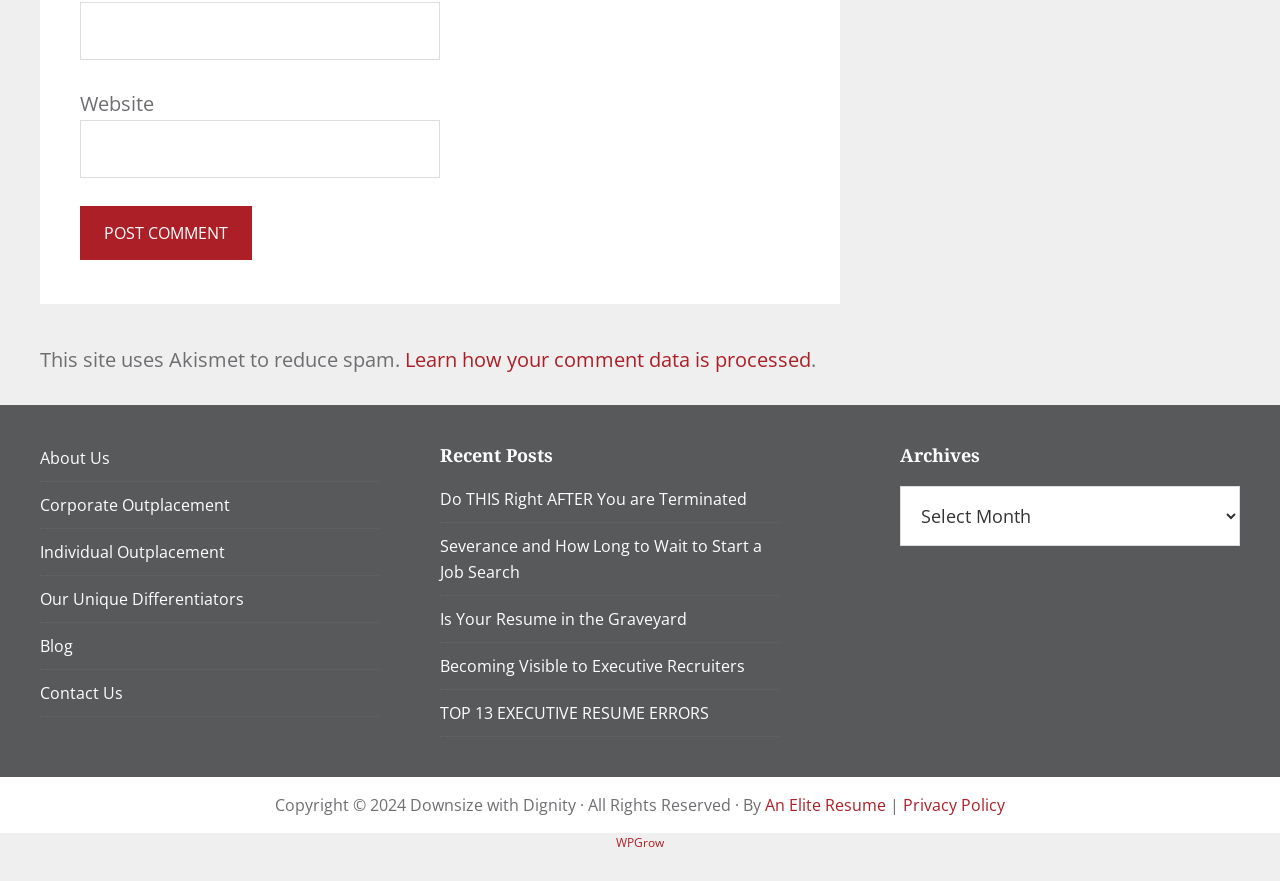How many textboxes are there on the webpage?
Based on the image, give a one-word or short phrase answer.

2